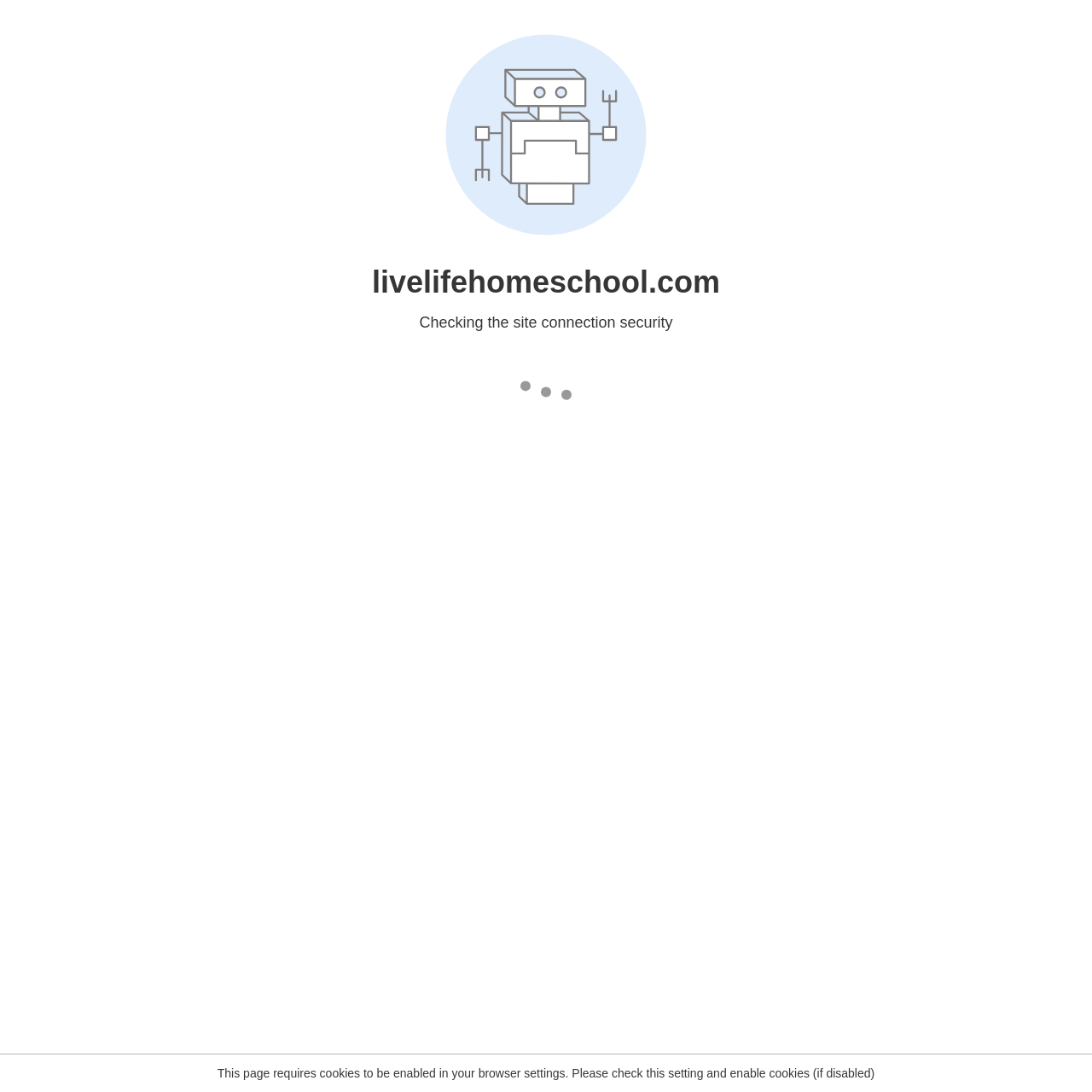How many social media links are present in the top left corner?
Refer to the image and provide a one-word or short phrase answer.

4